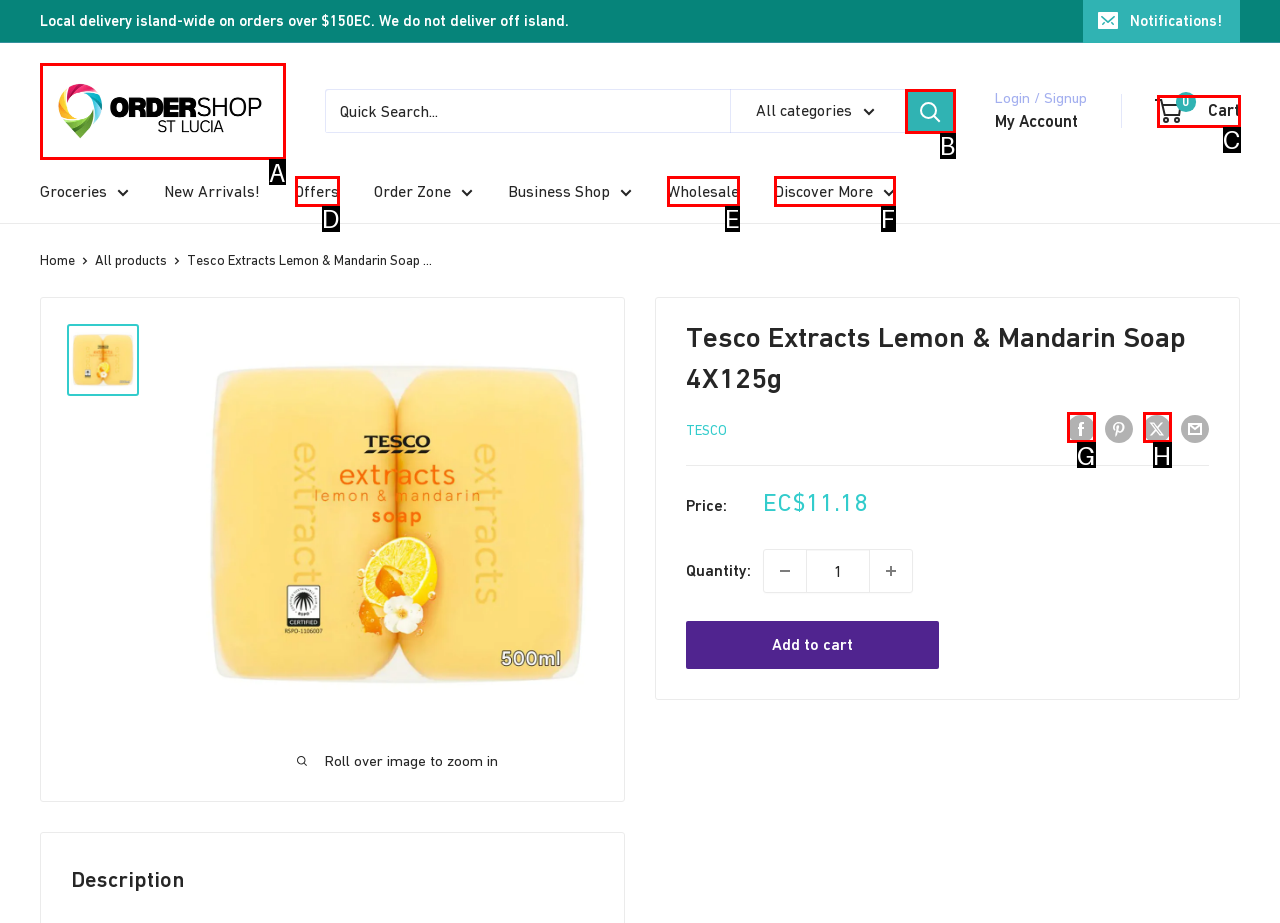Select the HTML element that matches the description: Order Shop St.Lucia
Respond with the letter of the correct choice from the given options directly.

A